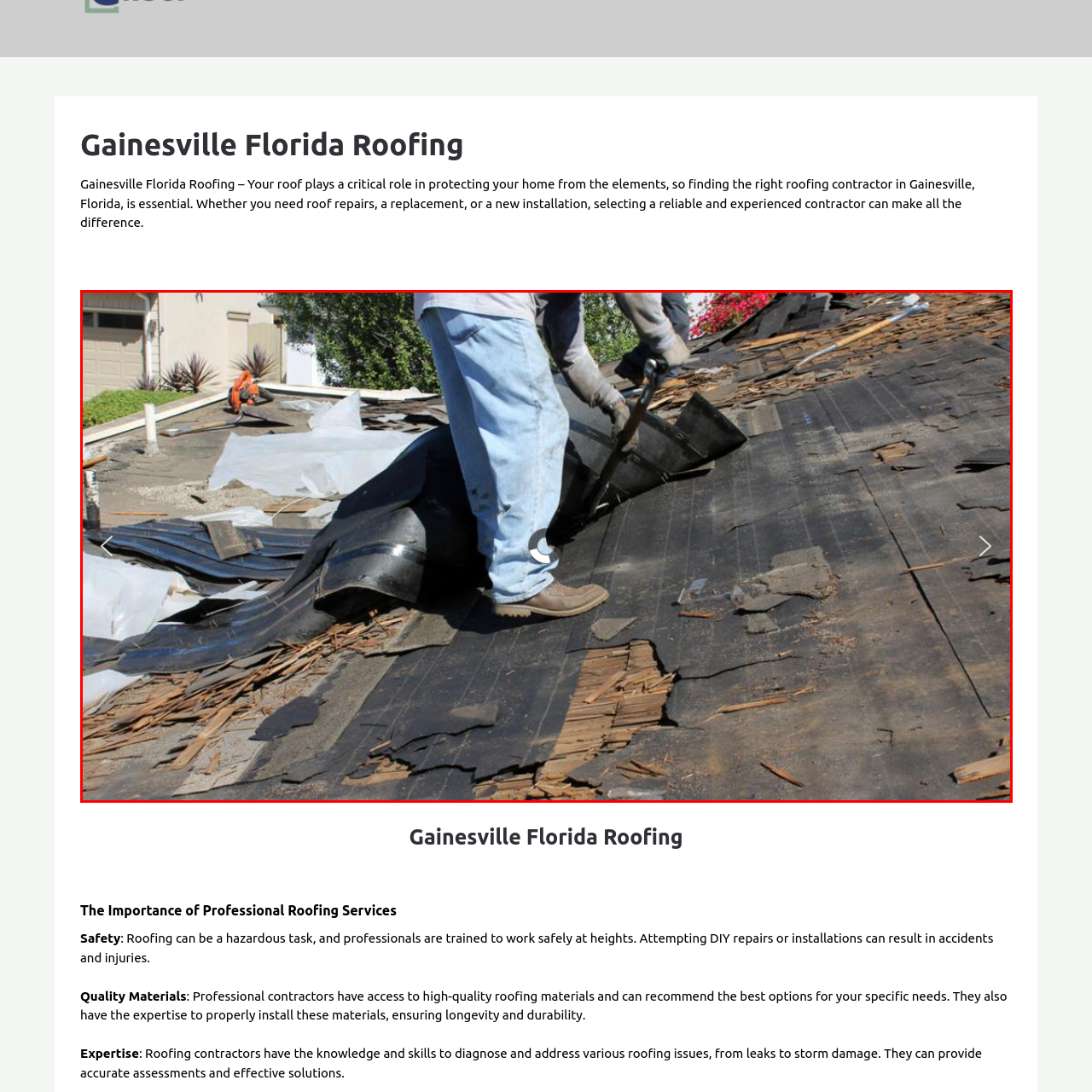Provide an extensive and detailed caption for the image section enclosed by the red boundary.

In this image, a roofing contractor is actively engaged in the process of roof repairs or replacement. Wearing work gloves and sturdy footwear, the individual uses a tool to remove layers of old roofing material from a slanted roof. The surface is partially covered with black material, which appears torn, revealing underlying layers of shingles and debris scattered across the roof. In the background, another worker can be seen, suggesting a collaborative effort on the project. The residential setting features a landscaped yard, enhancing the context of home maintenance and improvement. This image underscores the importance of professional roofing services in maintaining the integrity and safety of a home, as highlighted in discussions about roofing in Gainesville, Florida.